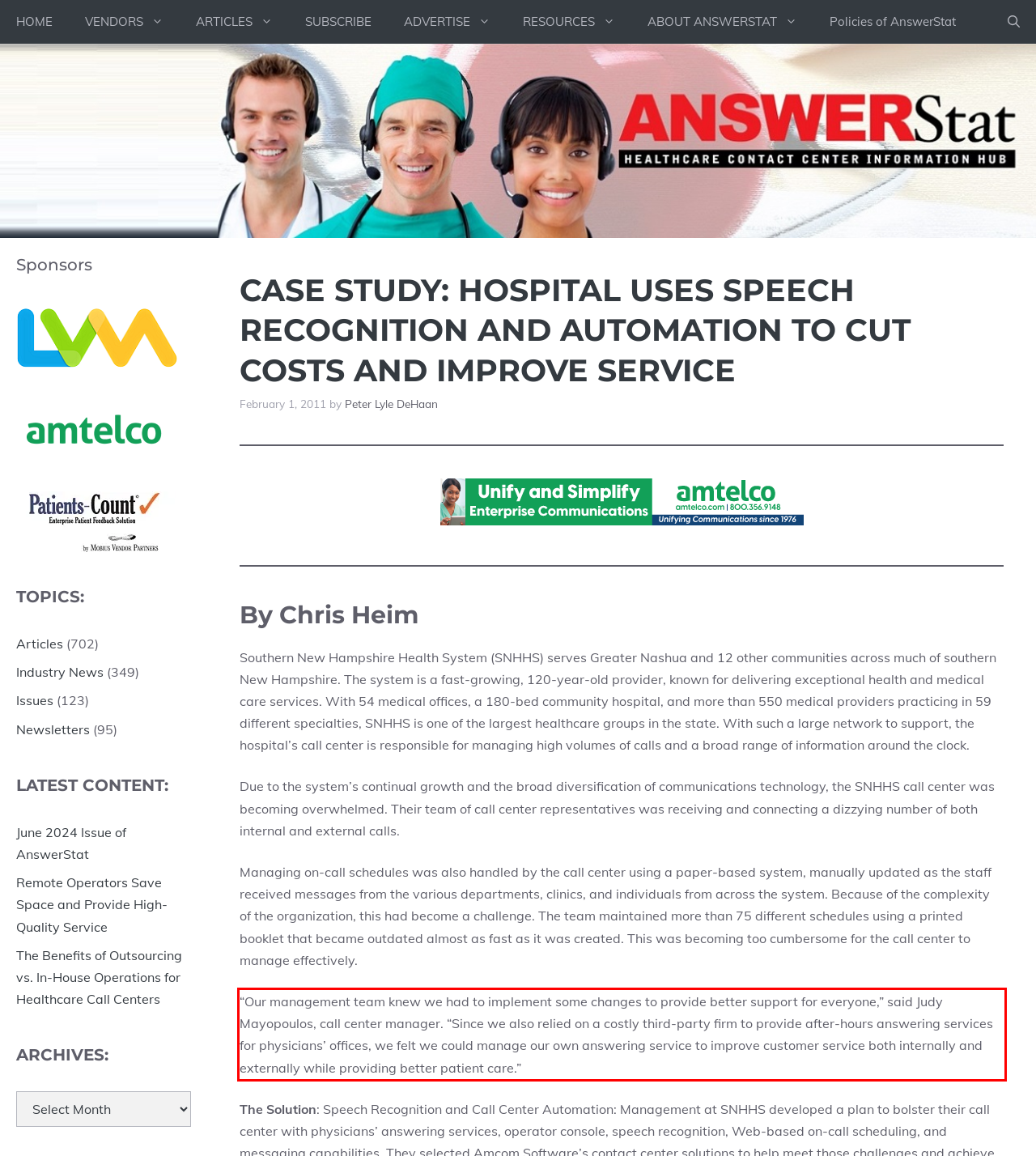Look at the webpage screenshot and recognize the text inside the red bounding box.

“Our management team knew we had to implement some changes to provide better support for everyone,” said Judy Mayopoulos, call center manager. “Since we also relied on a costly third-party firm to provide after-hours answering services for physicians’ offices, we felt we could manage our own answering service to improve customer service both internally and externally while providing better patient care.”